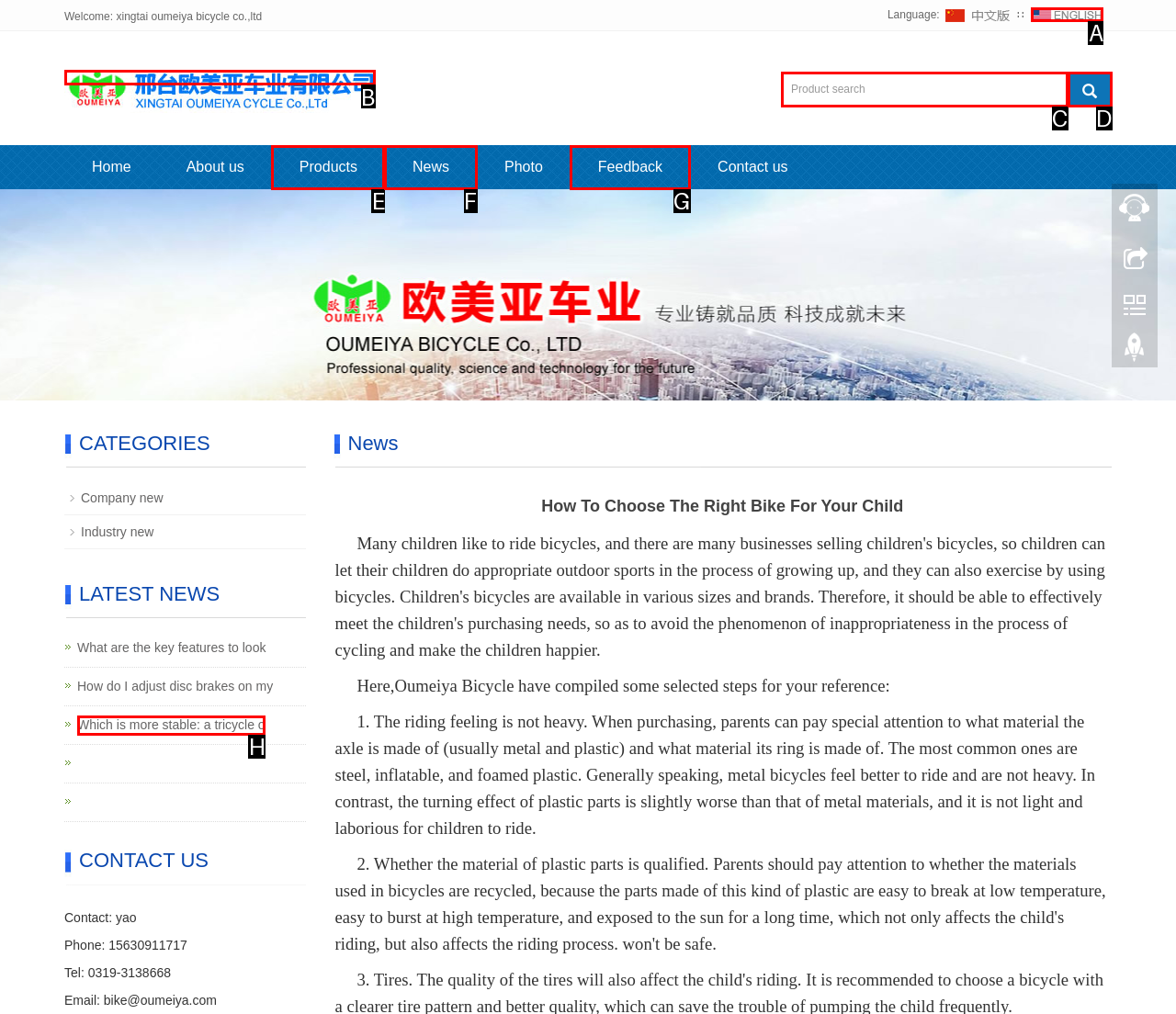Tell me which letter corresponds to the UI element that will allow you to Switch to English language. Answer with the letter directly.

A